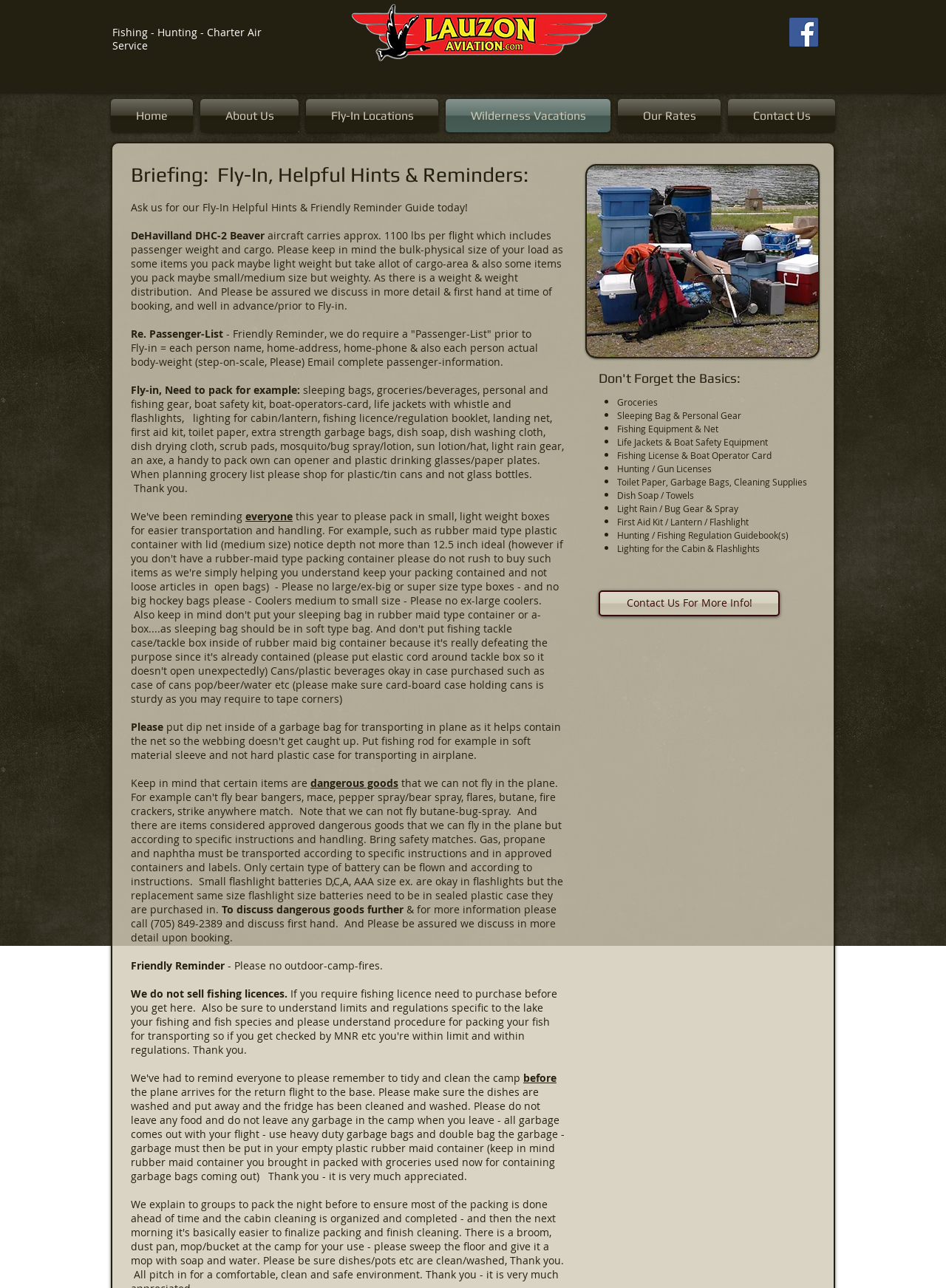What is required prior to fly-in?
Give a comprehensive and detailed explanation for the question.

According to the webpage, a 'Passenger-List' is required prior to fly-in, which includes each person's name, home address, home phone, and actual body weight.